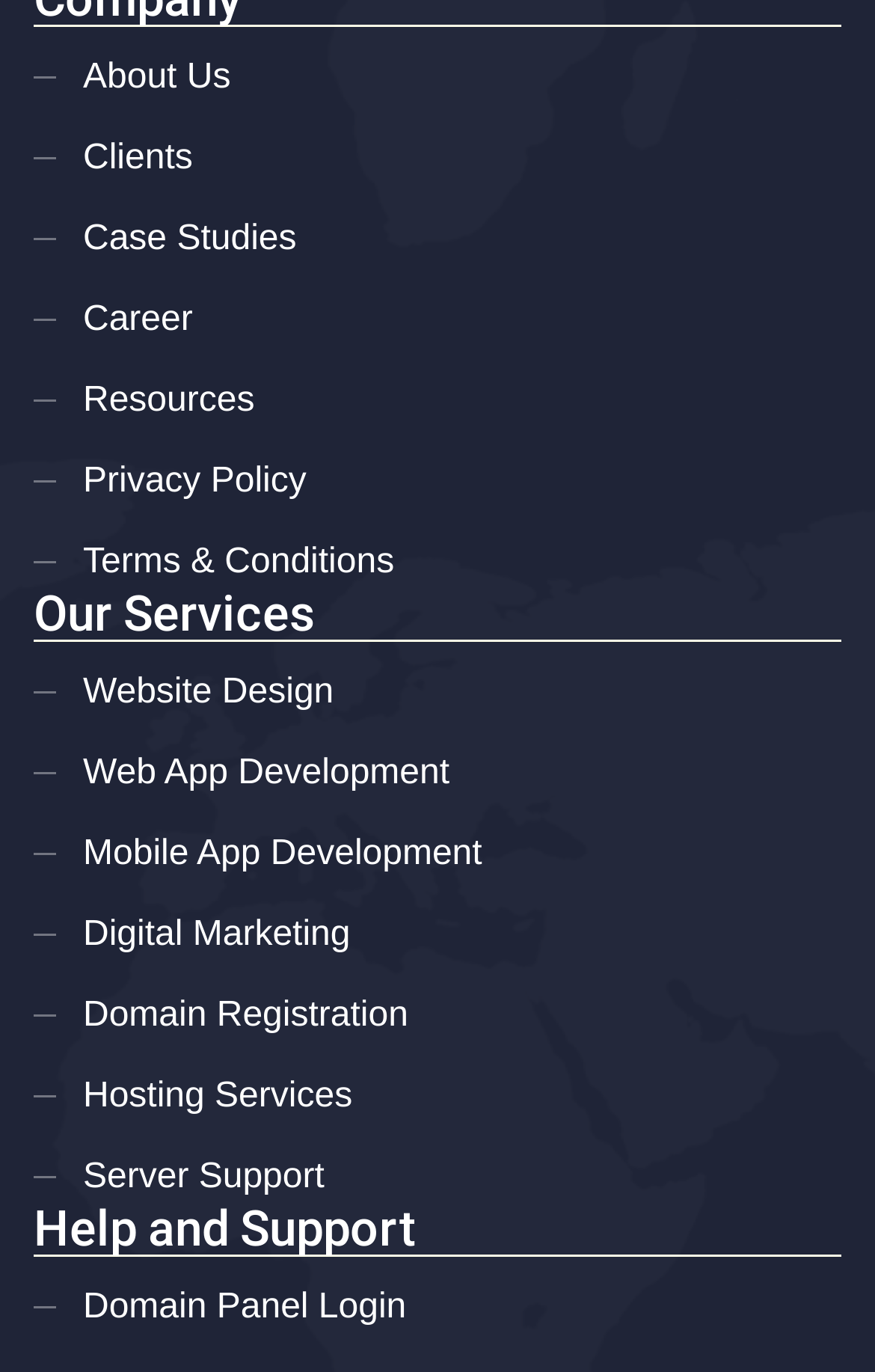Find the bounding box coordinates of the clickable region needed to perform the following instruction: "explore case studies". The coordinates should be provided as four float numbers between 0 and 1, i.e., [left, top, right, bottom].

[0.038, 0.16, 0.339, 0.188]